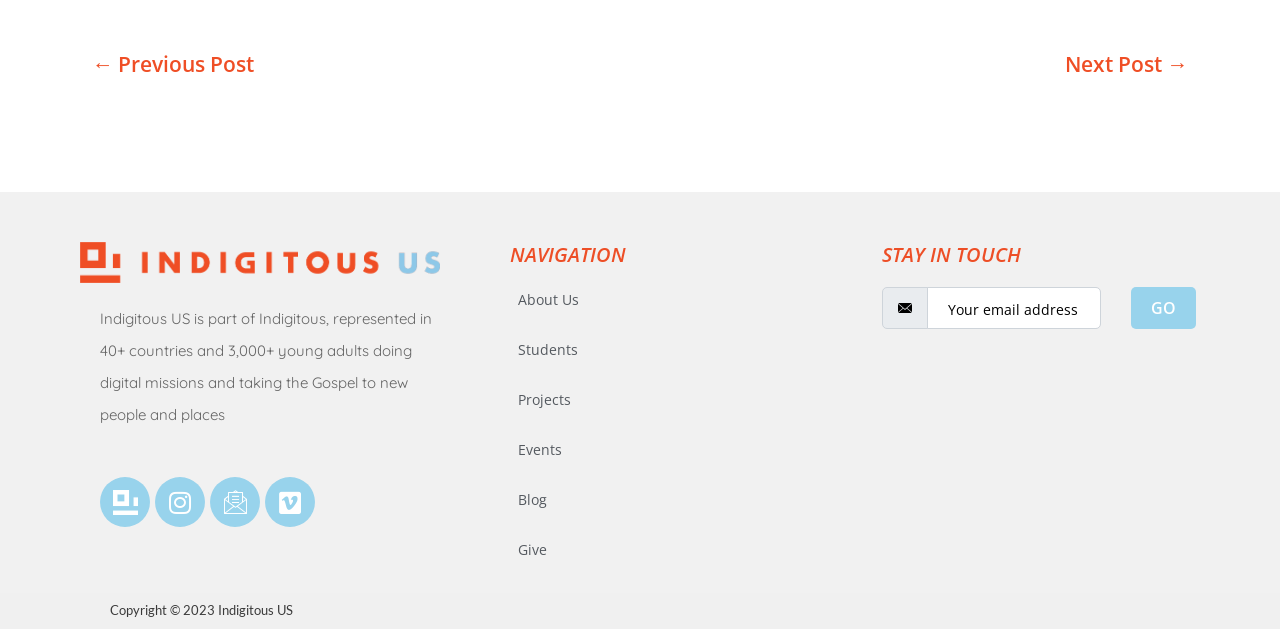Determine the bounding box coordinates for the region that must be clicked to execute the following instruction: "visit Instagram".

[0.121, 0.758, 0.16, 0.838]